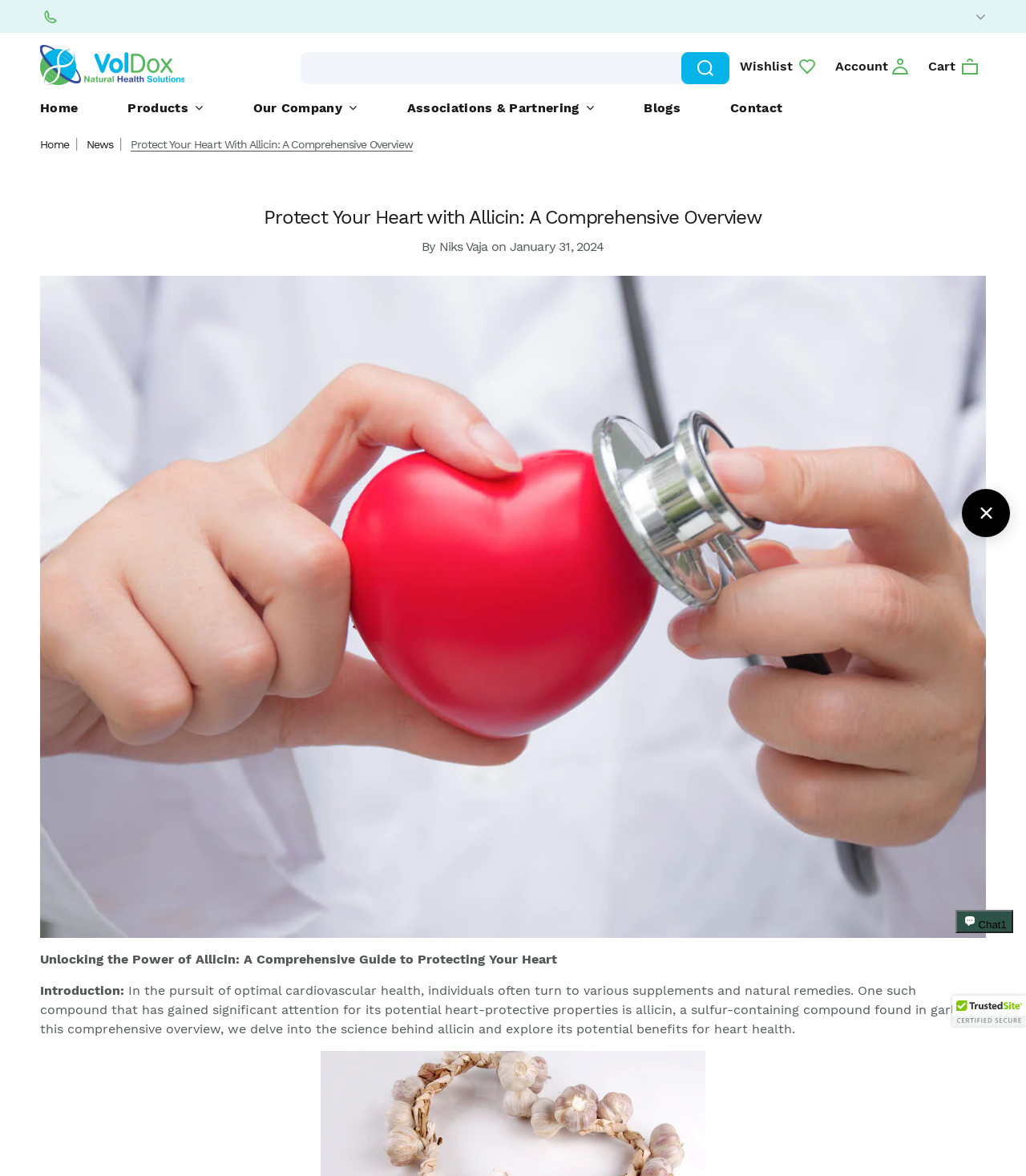Identify and provide the text of the main header on the webpage.

Protect Your Heart with Allicin: A Comprehensive Overview